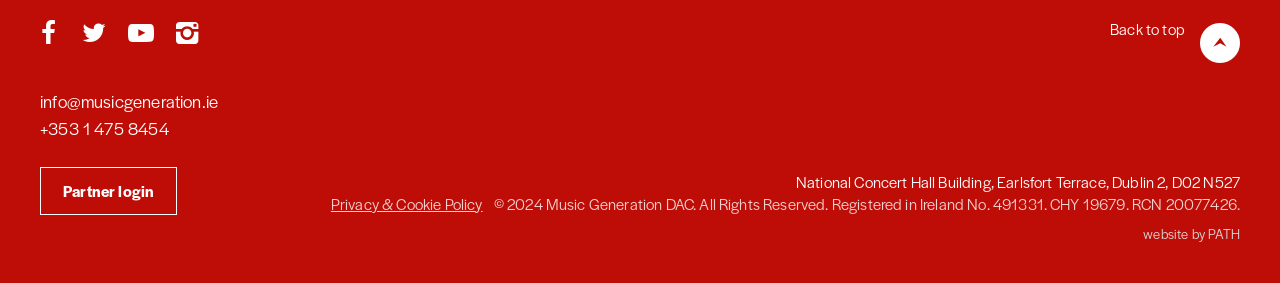What is the address of the National Concert Hall?
Please answer the question with as much detail and depth as you can.

I found the address of the National Concert Hall in the middle of the webpage, which is Earlsfort Terrace, Dublin 2, D02 N527.